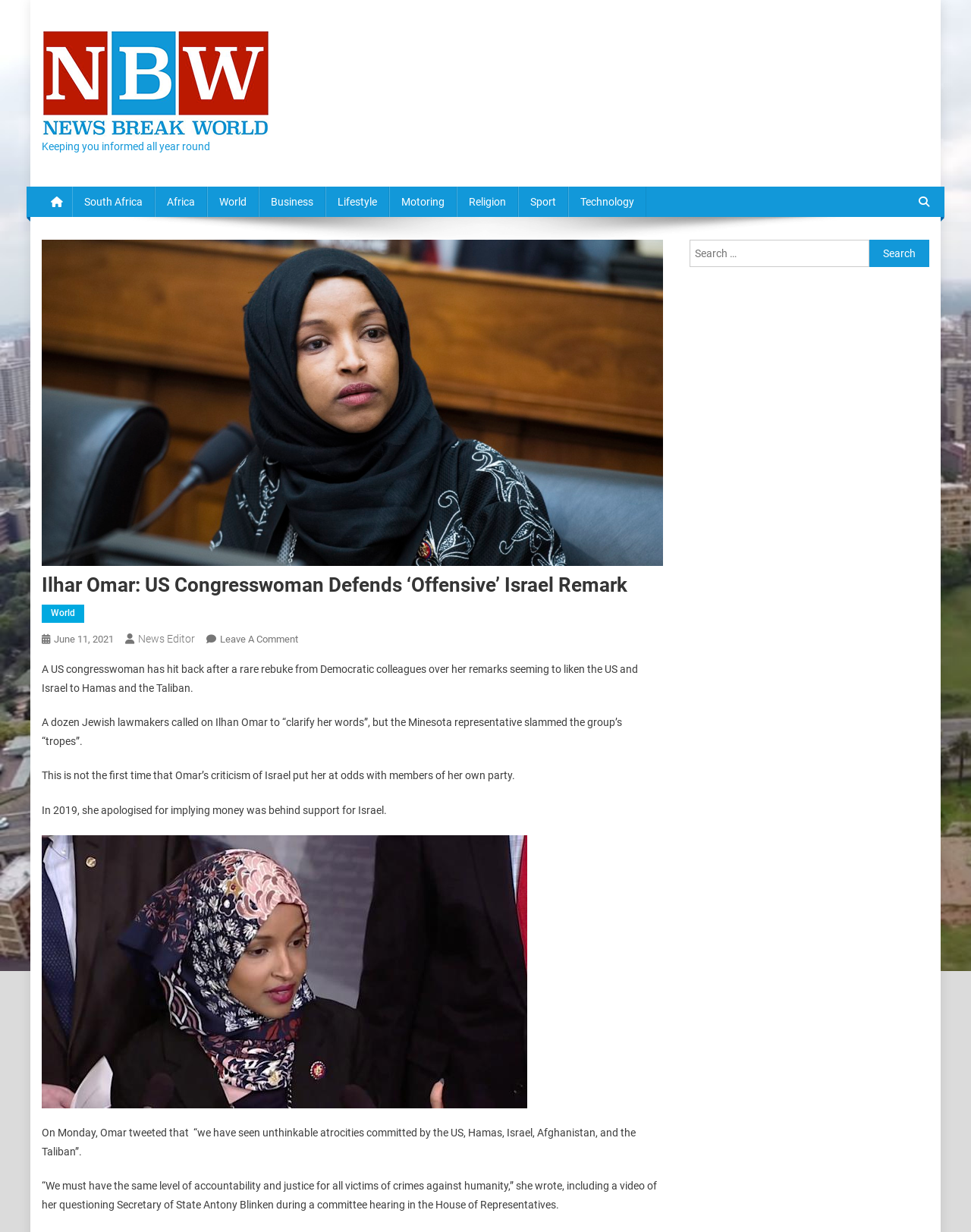What is the purpose of the search box?
Provide a short answer using one word or a brief phrase based on the image.

To search for articles